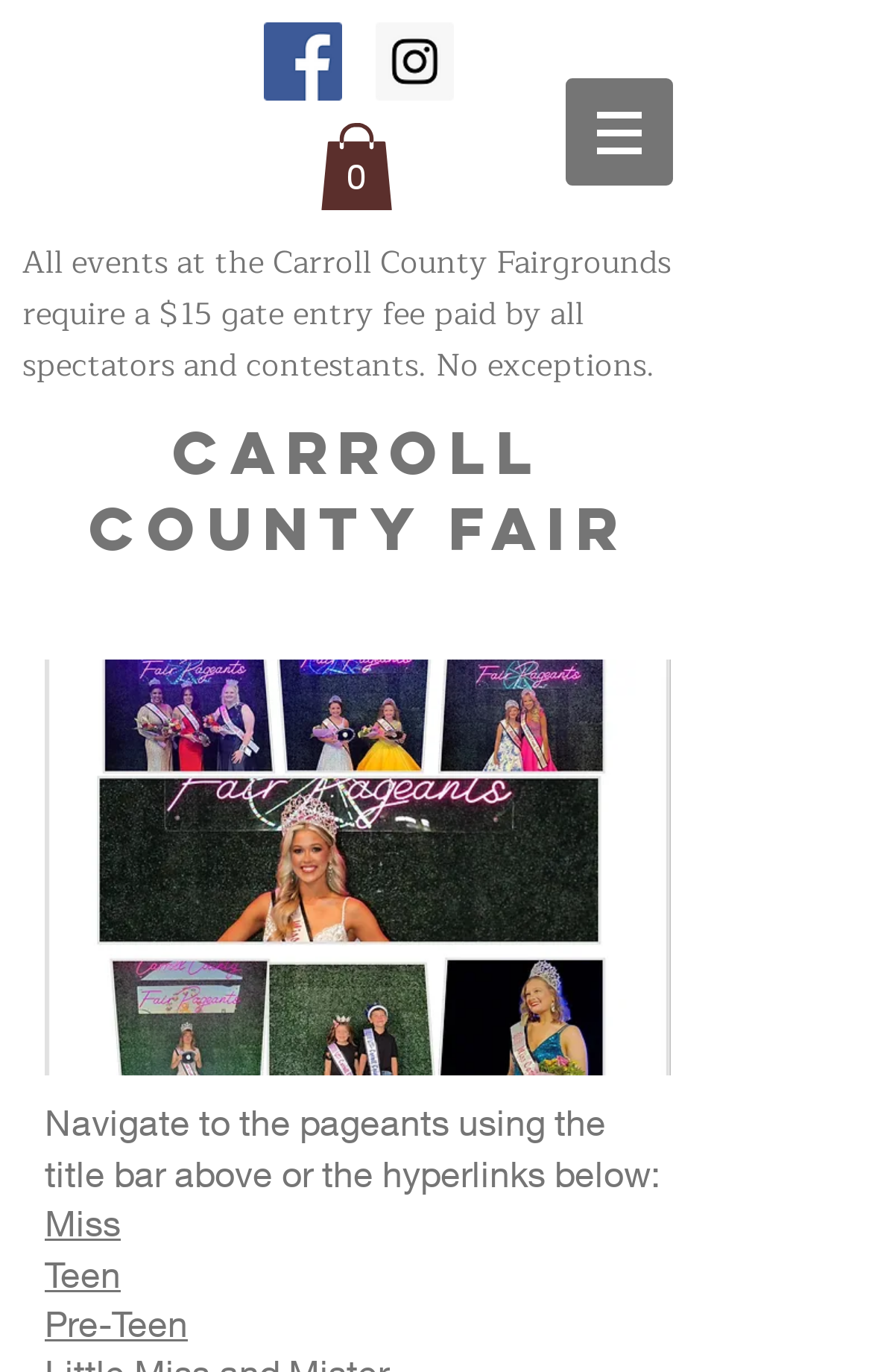What type of icons are displayed in the social bar? Look at the image and give a one-word or short phrase answer.

Facebook and Instagram